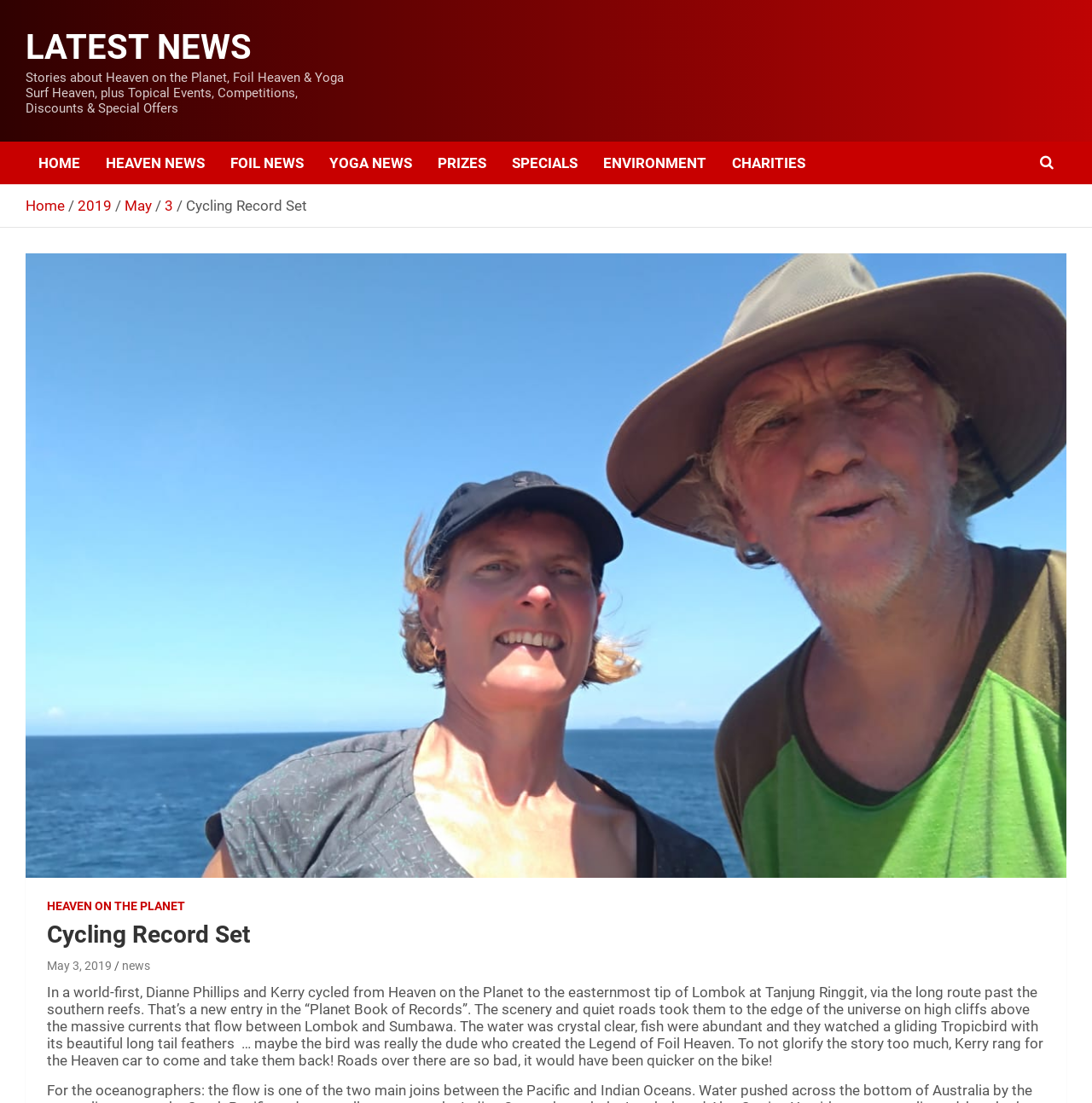What is the date of the cycling record set?
Using the image, respond with a single word or phrase.

May 3, 2019